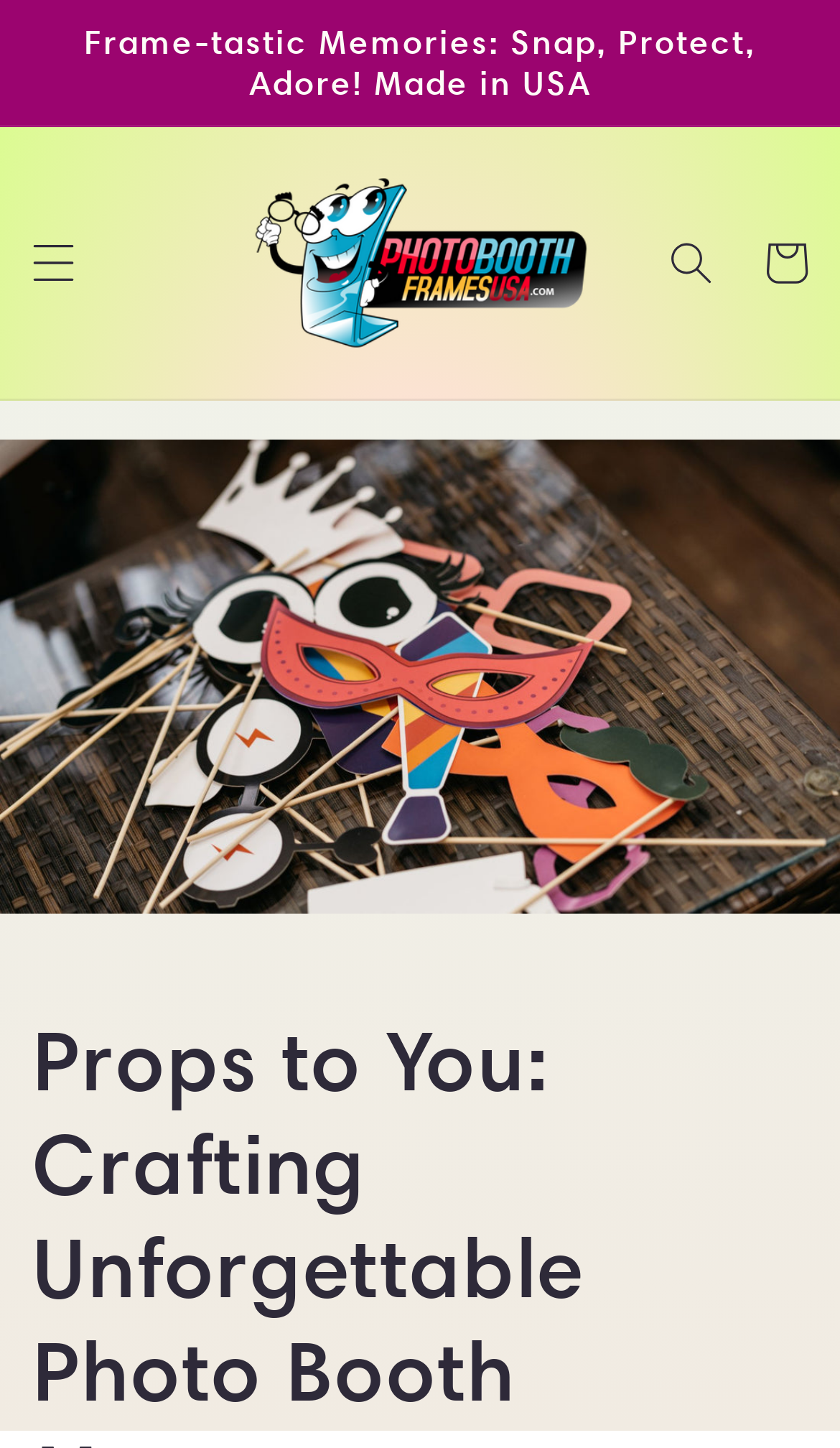What is the text of the webpage's headline?

Props to You: Crafting Unforgettable Photo Booth Moments